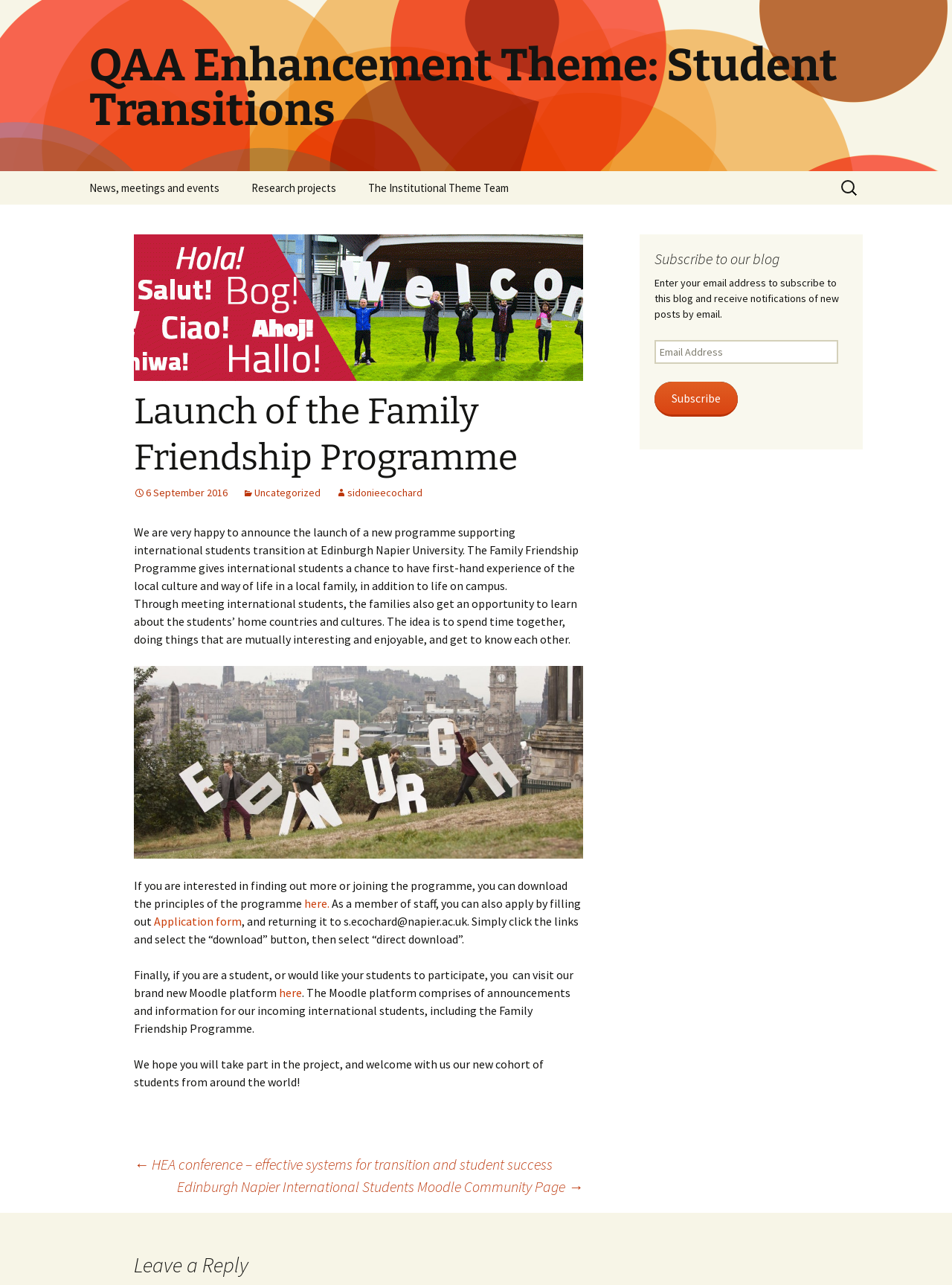What is the purpose of the Family Friendship Programme? Based on the image, give a response in one word or a short phrase.

To give international students a chance to experience local culture